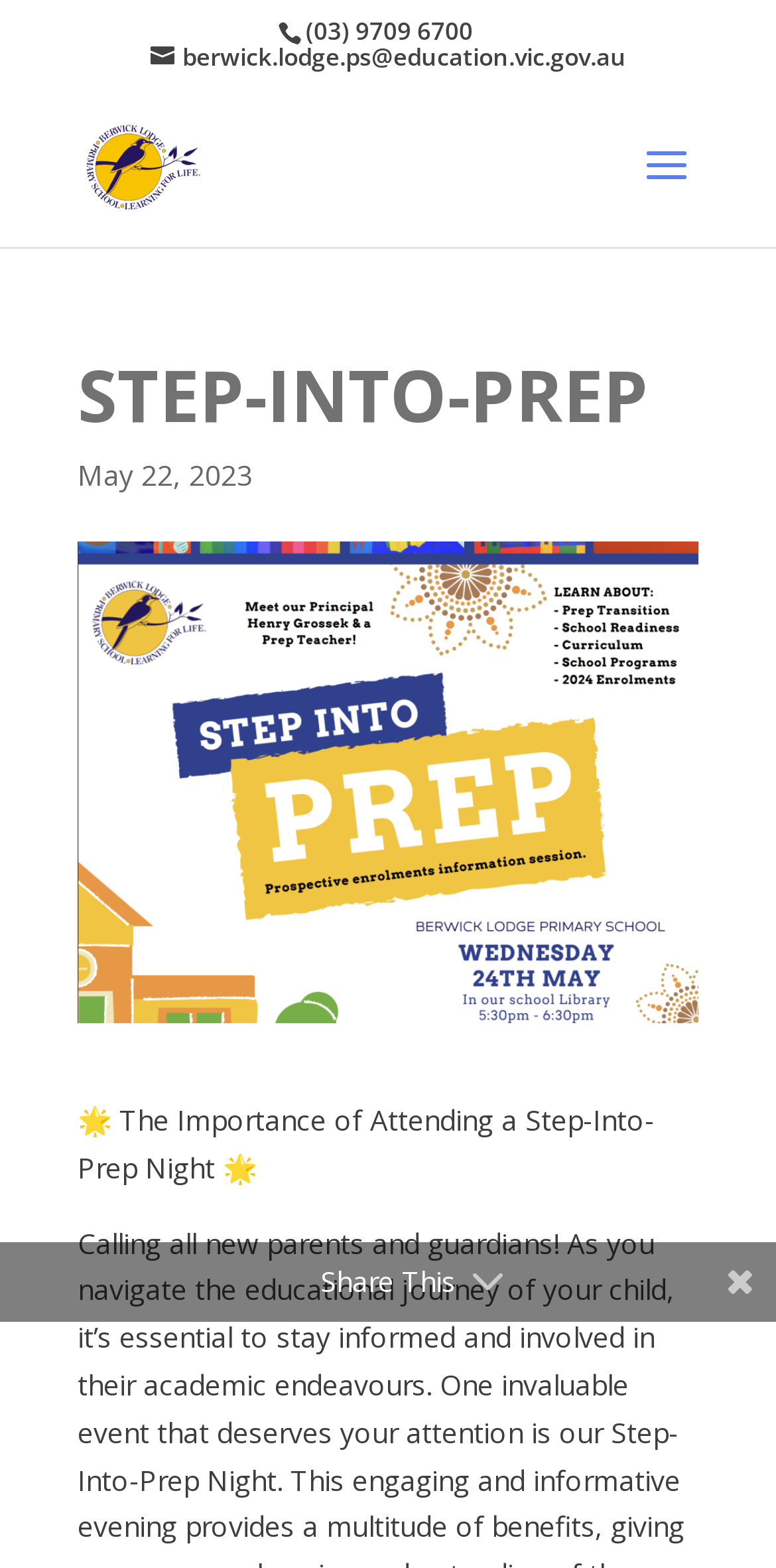Answer the following query concisely with a single word or phrase:
What is the email address of Berwick Lodge Primary School?

berwick.lodge.ps@education.vic.gov.au